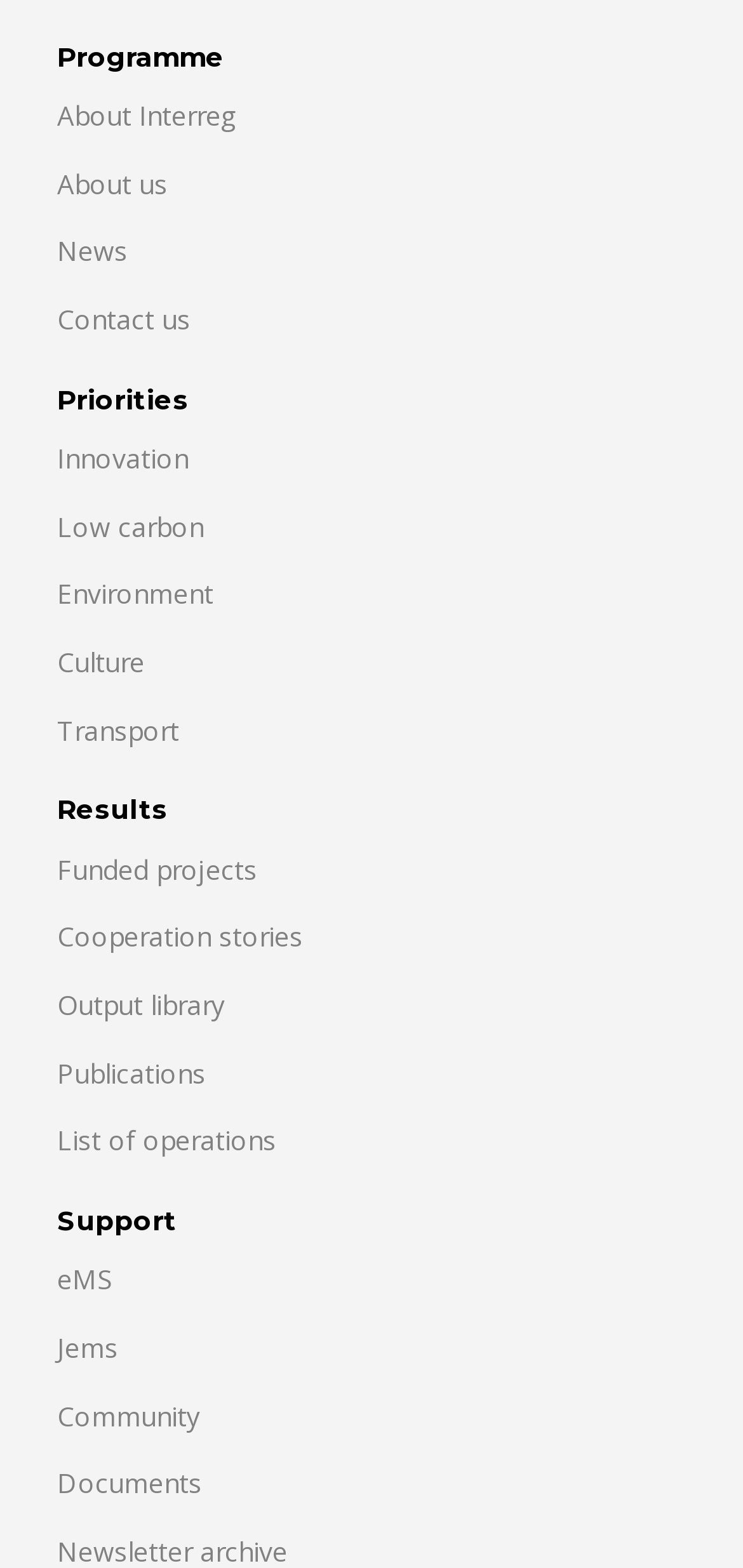Please determine the bounding box coordinates of the clickable area required to carry out the following instruction: "Click on Programme". The coordinates must be four float numbers between 0 and 1, represented as [left, top, right, bottom].

[0.077, 0.025, 0.303, 0.047]